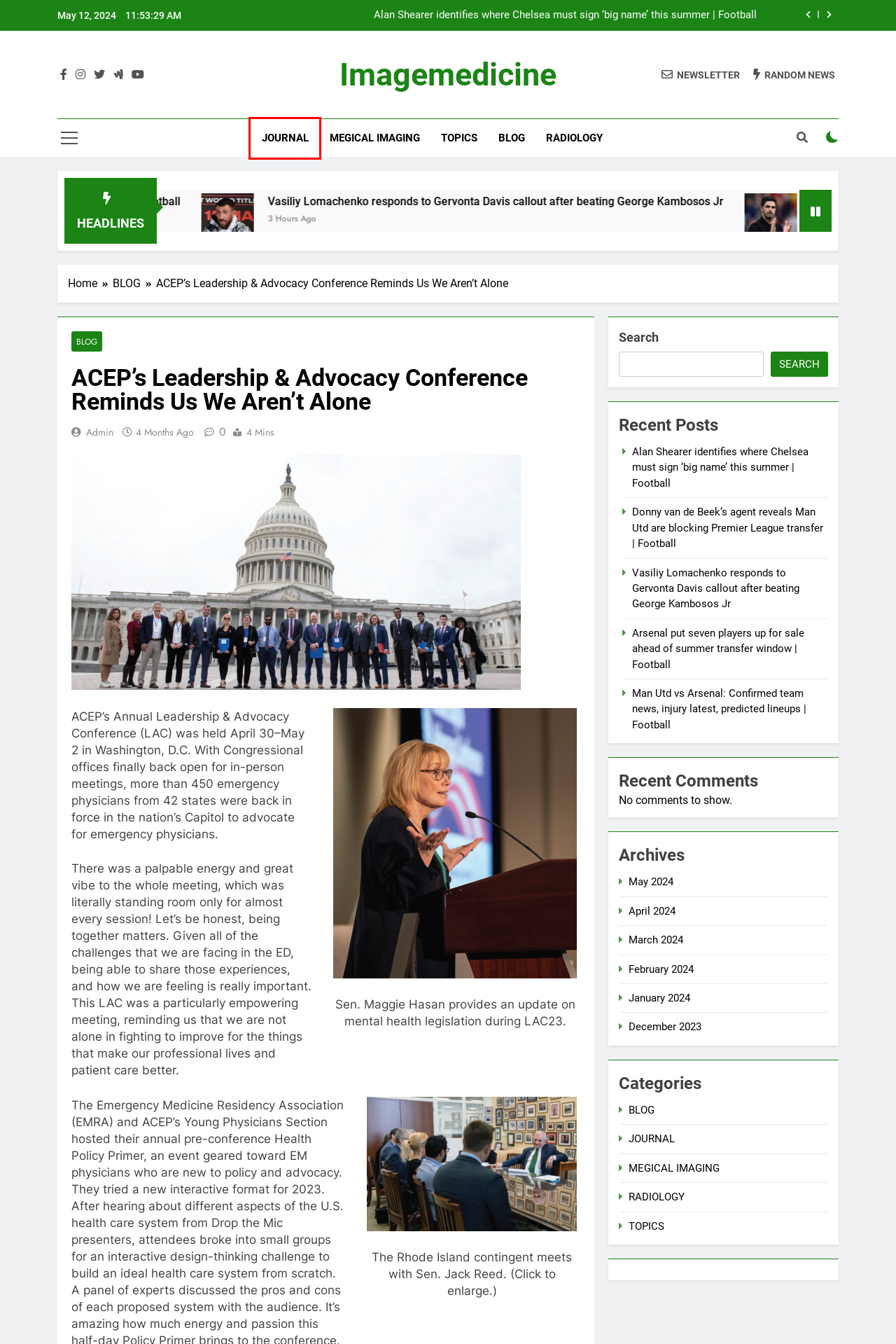Assess the screenshot of a webpage with a red bounding box and determine which webpage description most accurately matches the new page after clicking the element within the red box. Here are the options:
A. BLOG – imagemedicine
B. RADIOLOGY – imagemedicine
C. MEGICAL IMAGING – imagemedicine
D. March 2024 – imagemedicine
E. admin – imagemedicine
F. JOURNAL – imagemedicine
G. December 2023 – imagemedicine
H. TOPICS – imagemedicine

F